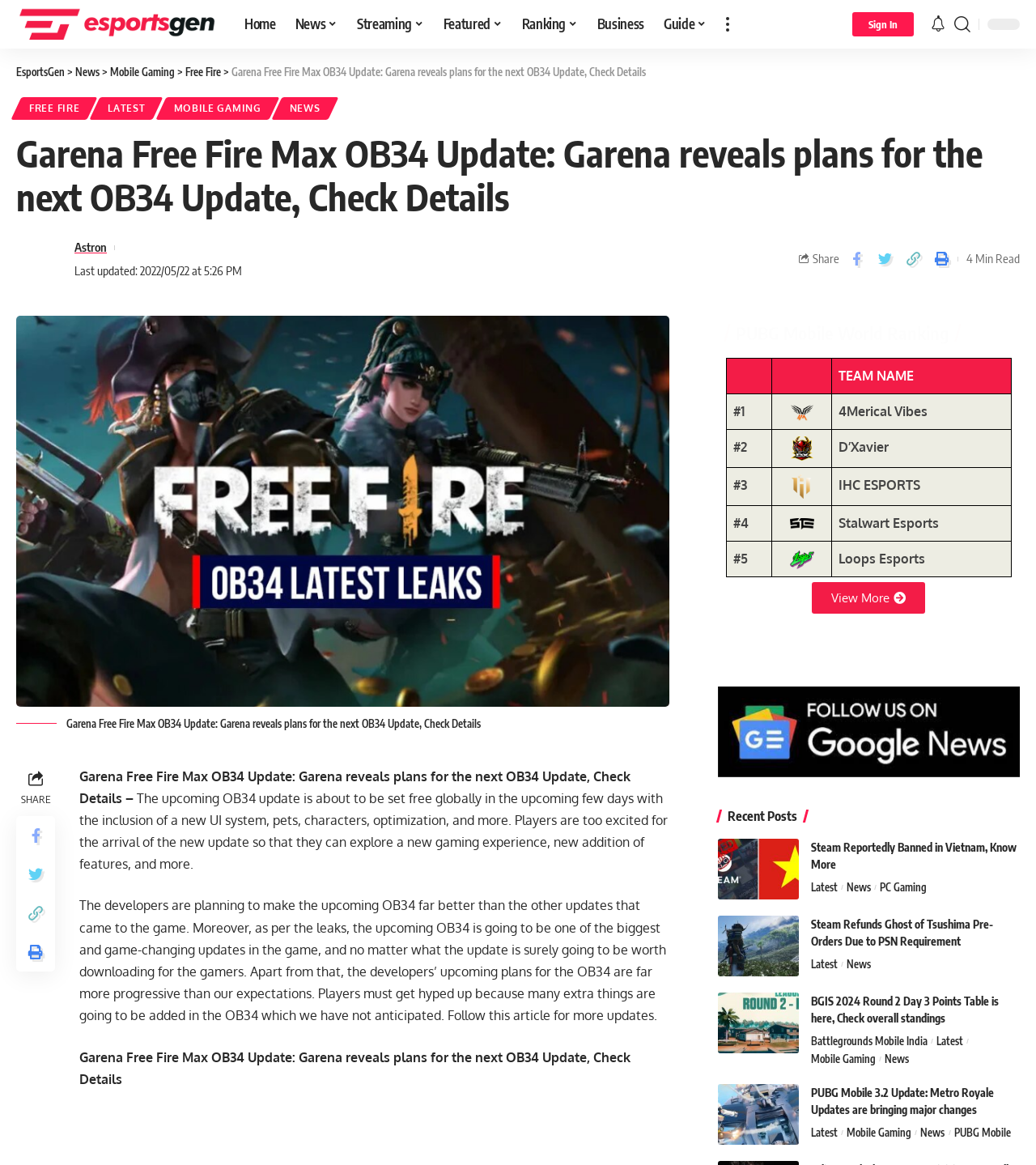Identify the bounding box coordinates of the region that needs to be clicked to carry out this instruction: "Sign in to the website". Provide these coordinates as four float numbers ranging from 0 to 1, i.e., [left, top, right, bottom].

[0.823, 0.01, 0.882, 0.031]